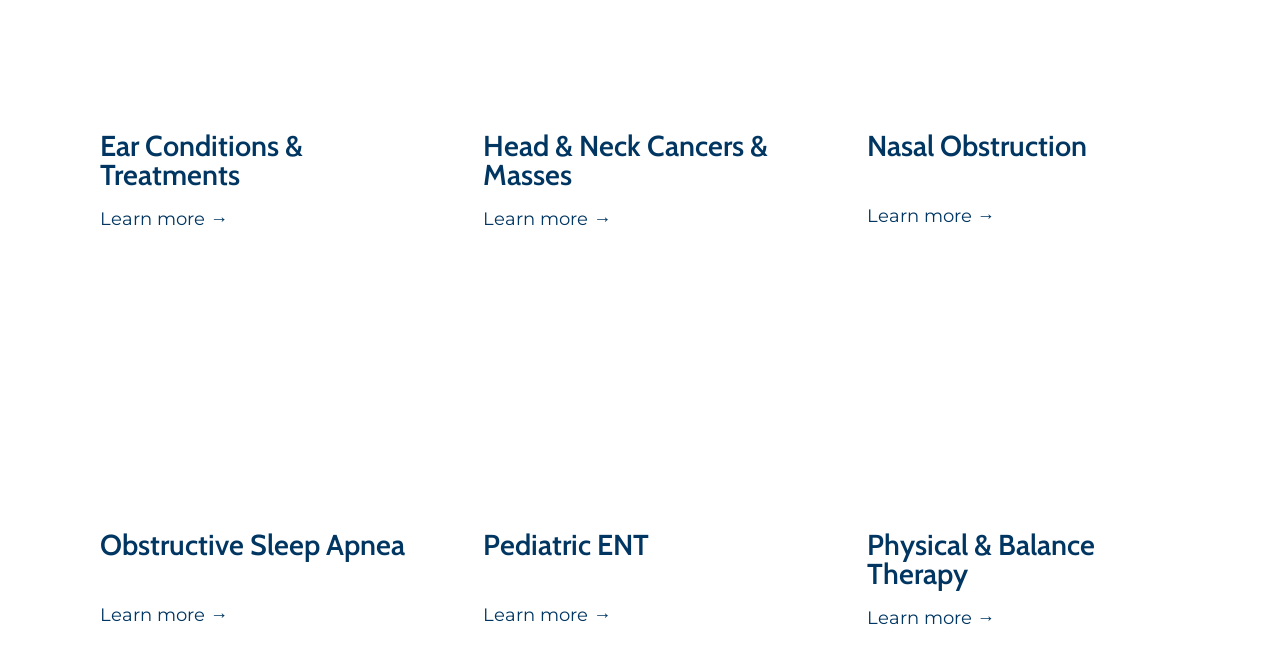Locate the bounding box coordinates of the region to be clicked to comply with the following instruction: "Learn more about Head & Neck Cancers & Masses". The coordinates must be four float numbers between 0 and 1, in the form [left, top, right, bottom].

[0.378, 0.315, 0.478, 0.348]